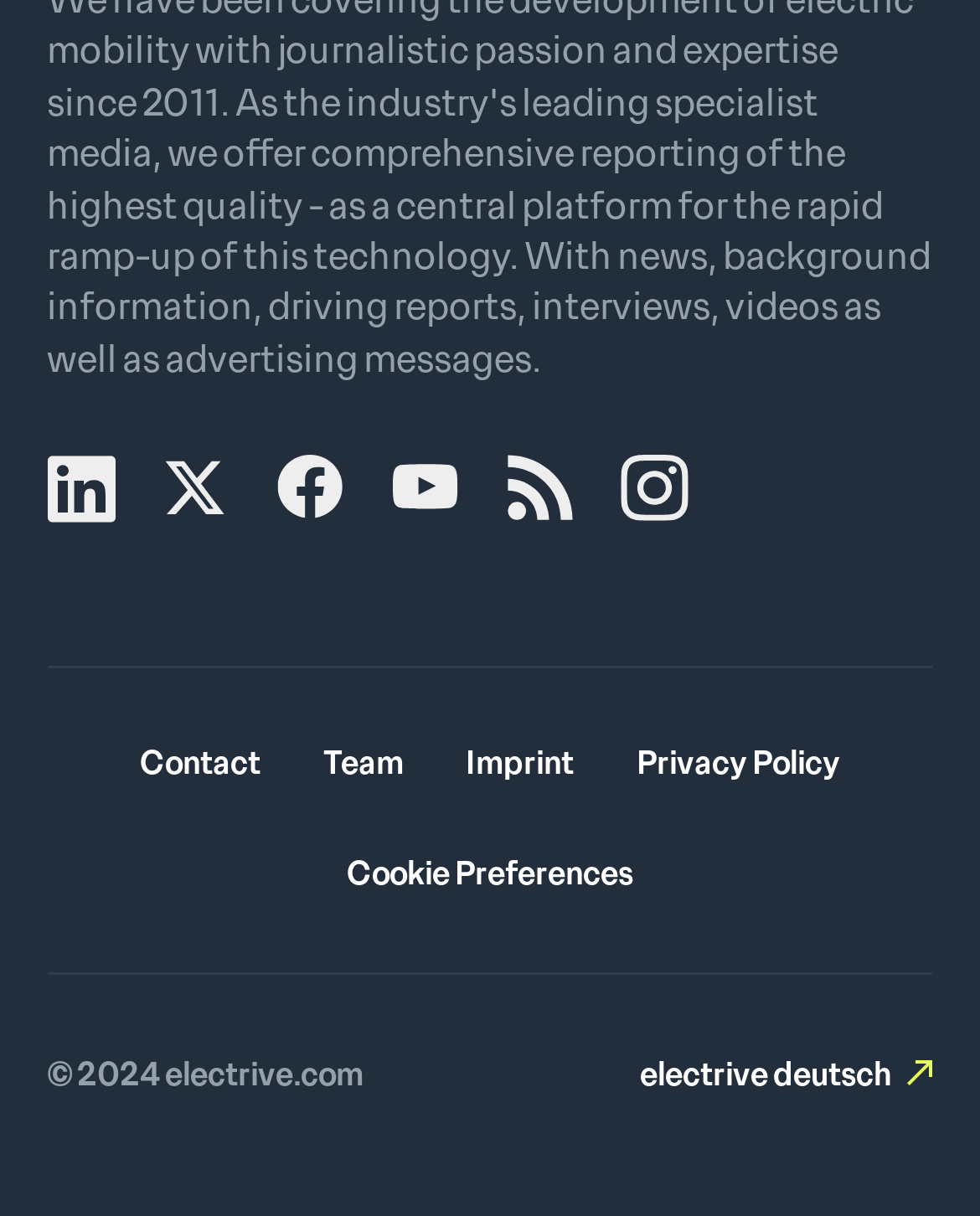Please give the bounding box coordinates of the area that should be clicked to fulfill the following instruction: "visit LinkedIn". The coordinates should be in the format of four float numbers from 0 to 1, i.e., [left, top, right, bottom].

[0.048, 0.374, 0.117, 0.43]